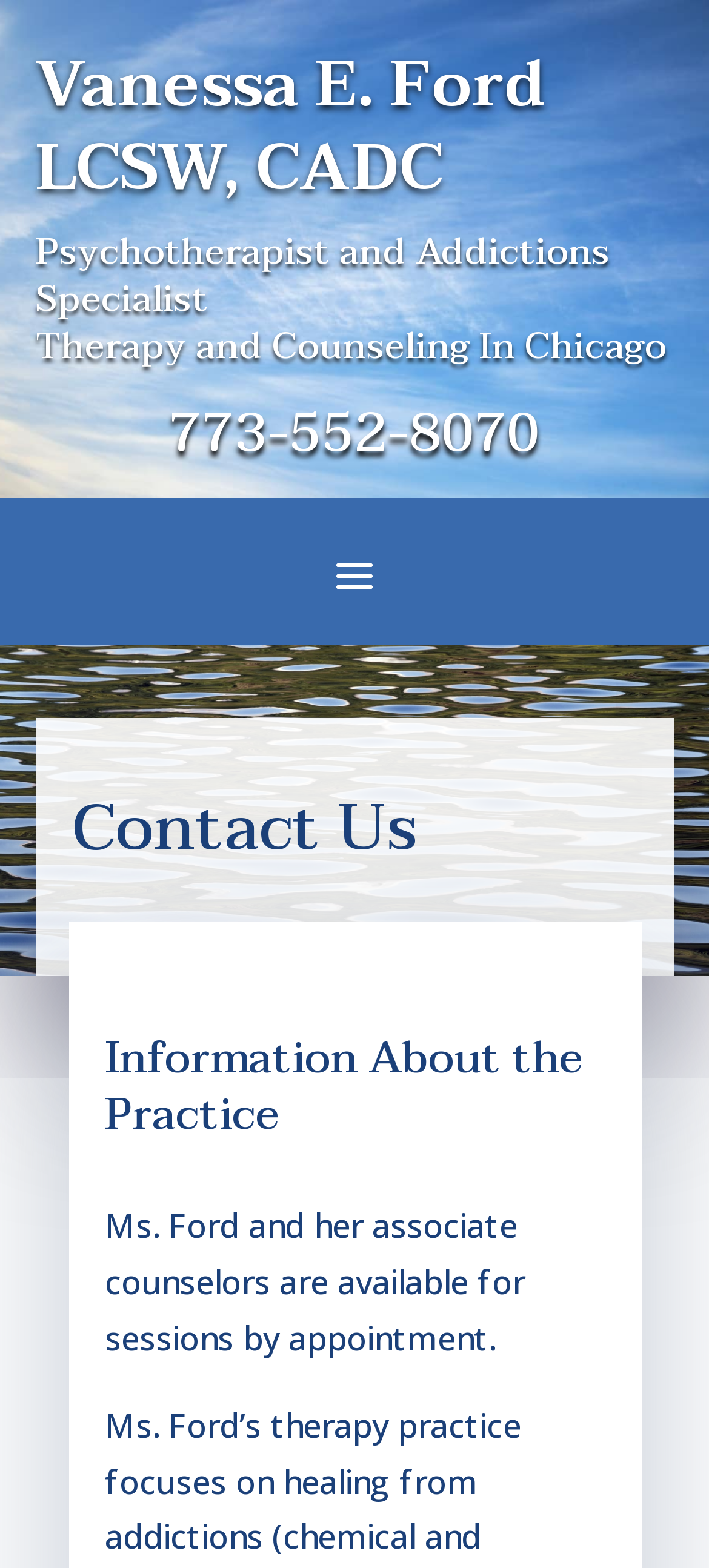Consider the image and give a detailed and elaborate answer to the question: 
What is the profession of Vanessa E. Ford?

Based on the webpage, the heading 'Vanessa E. Ford LCSW, CADC' and the subheading 'Psychotherapist and Addictions Specialist Therapy and Counseling In Chicago' indicate that Vanessa E. Ford is a psychotherapist.